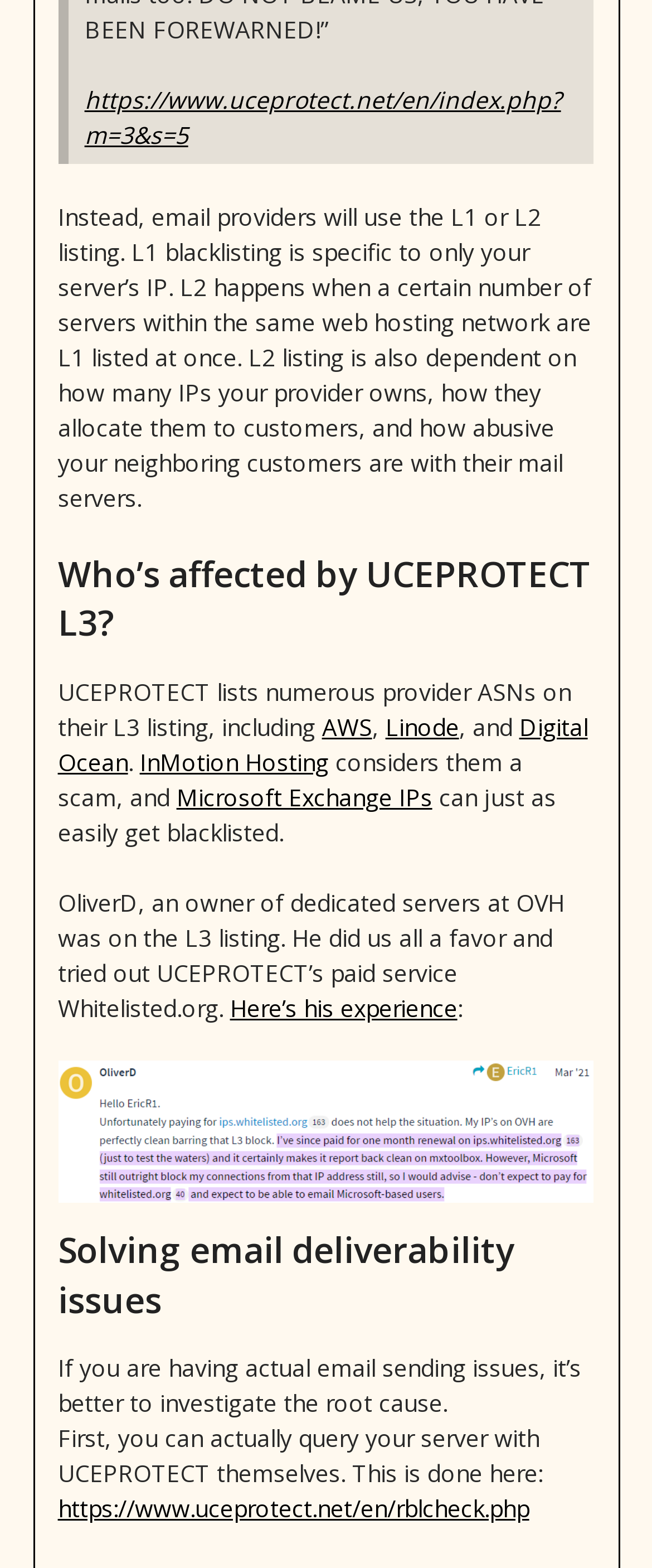Please examine the image and answer the question with a detailed explanation:
Which providers are listed on UCEPROTECT L3?

The webpage mentions that UCEPROTECT lists numerous provider ASNs on their L3 listing, including AWS, Linode, and Digital Ocean, which are all cloud computing and web hosting providers.